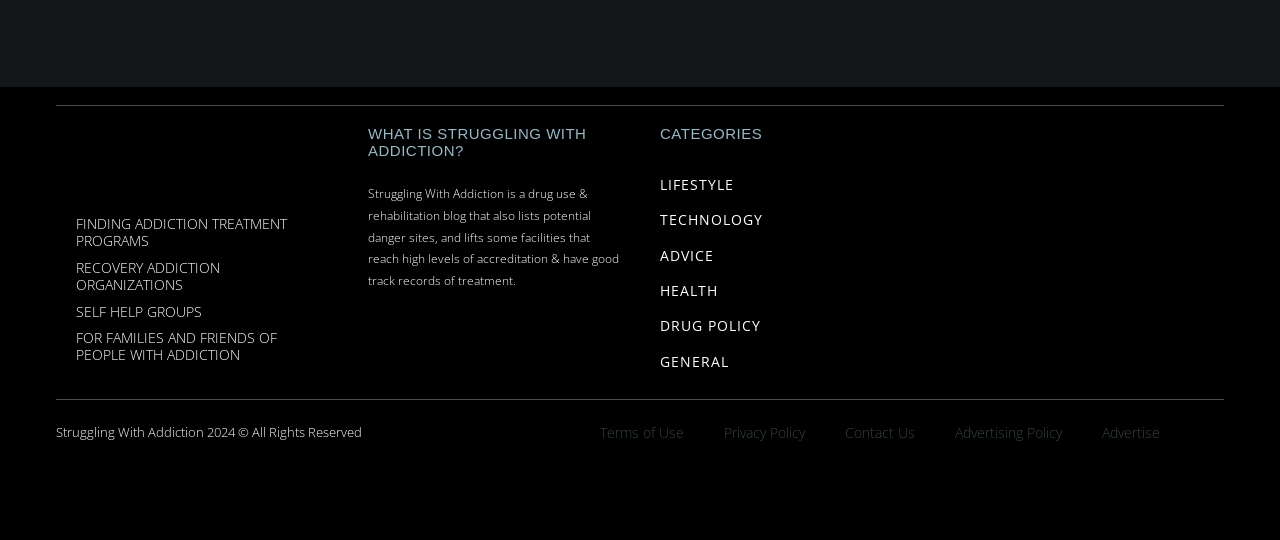Can you determine the bounding box coordinates of the area that needs to be clicked to fulfill the following instruction: "Check 'Terms of Use'"?

[0.453, 0.741, 0.55, 0.862]